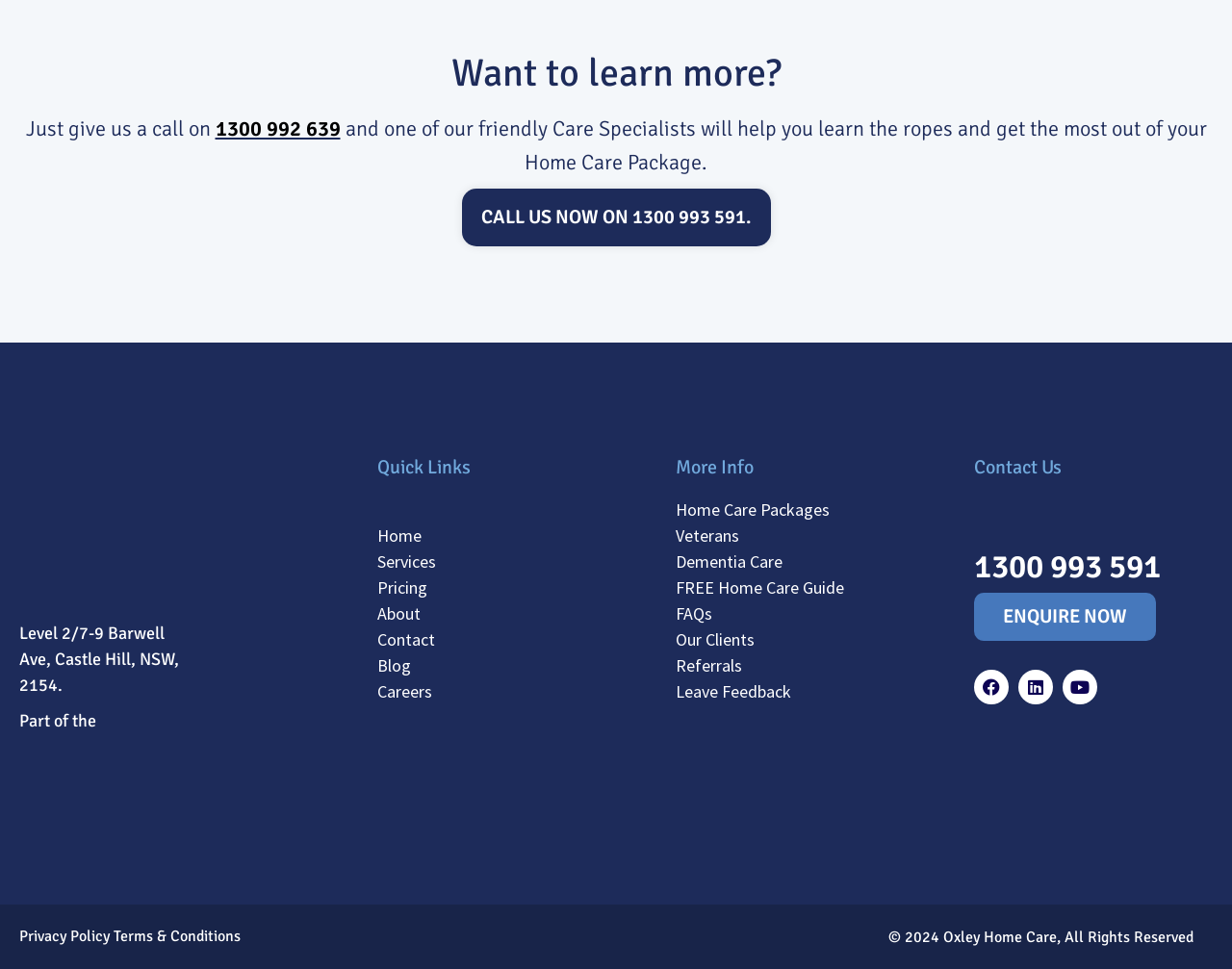Find the bounding box coordinates of the element's region that should be clicked in order to follow the given instruction: "Contact us now on 1300 993 591". The coordinates should consist of four float numbers between 0 and 1, i.e., [left, top, right, bottom].

[0.791, 0.564, 0.942, 0.606]